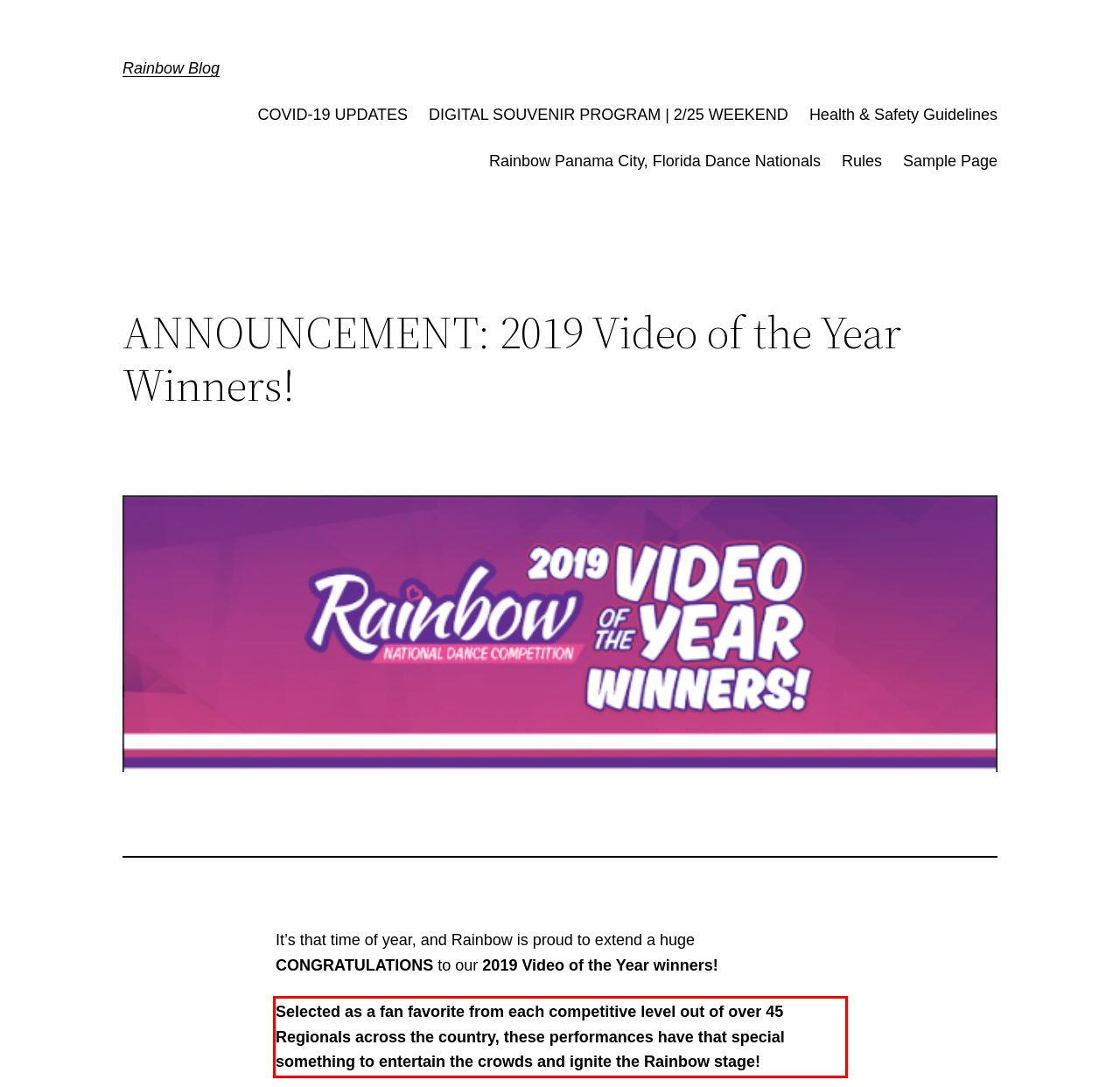Please look at the screenshot provided and find the red bounding box. Extract the text content contained within this bounding box.

Selected as a fan favorite from each competitive level out of over 45 Regionals across the country, these performances have that special something to entertain the crowds and ignite the Rainbow stage!